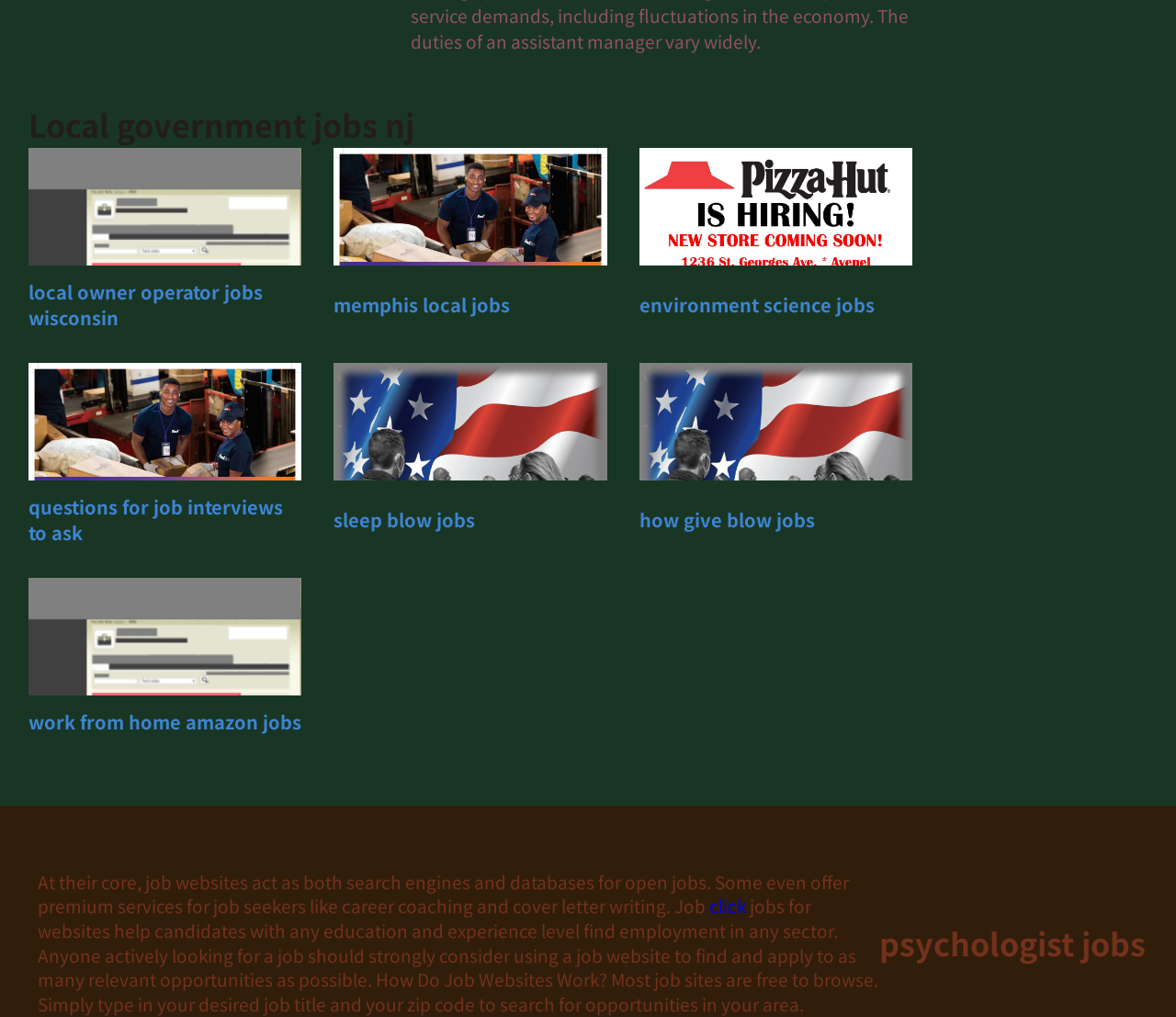Given the element description: "how give blow jobs", predict the bounding box coordinates of this UI element. The coordinates must be four float numbers between 0 and 1, given as [left, top, right, bottom].

[0.543, 0.357, 0.776, 0.537]